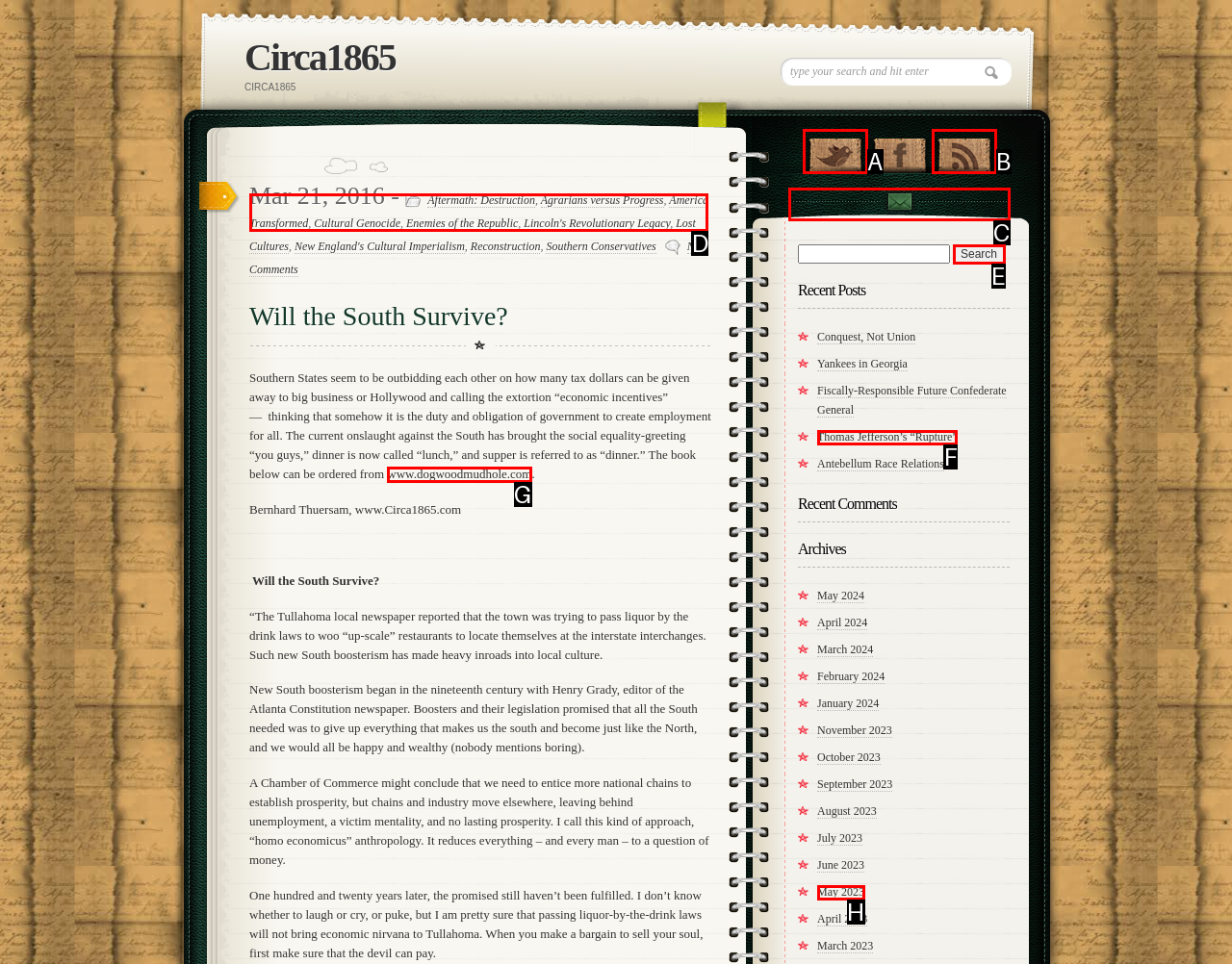Given the description: Contact, identify the HTML element that corresponds to it. Respond with the letter of the correct option.

C